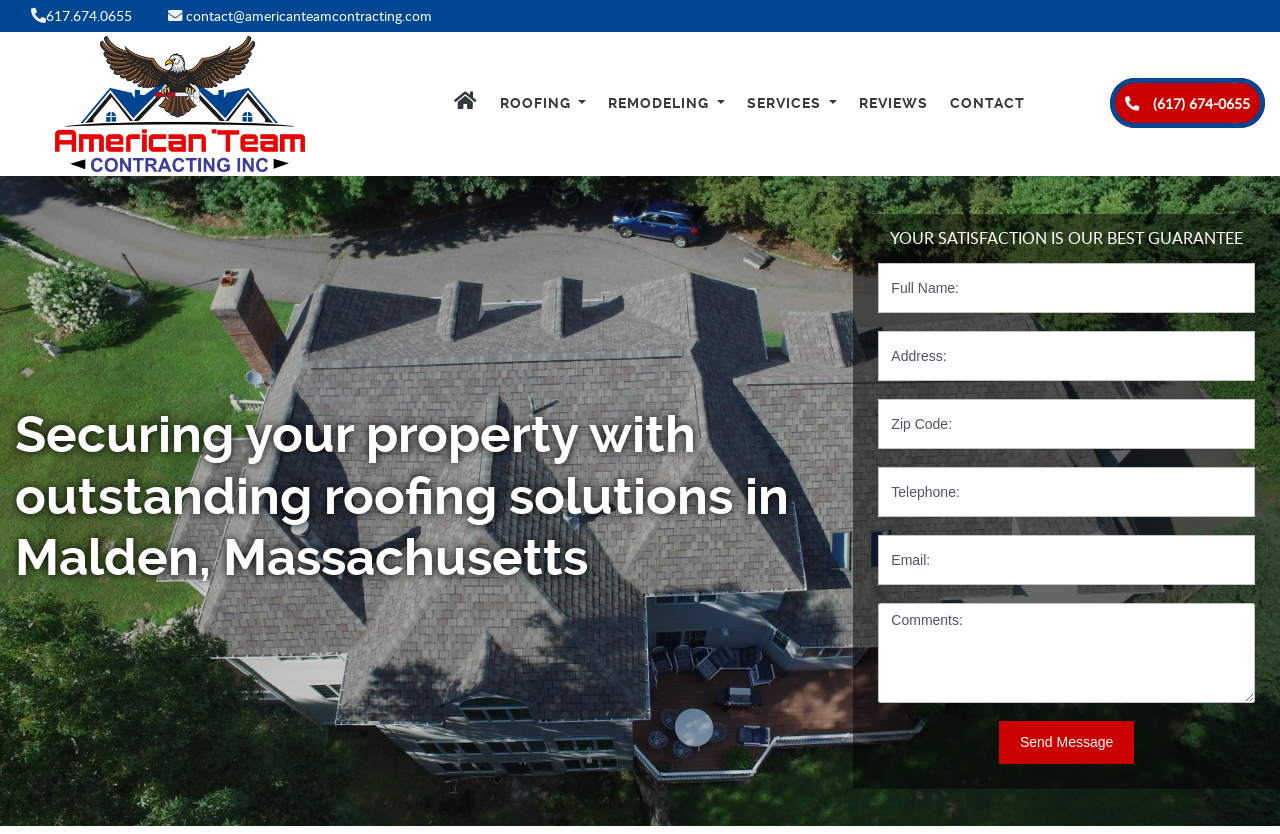Please find and generate the text of the main header of the webpage.

ADDING BEAUTY, COMFORT, AND VALUE TO HOMES